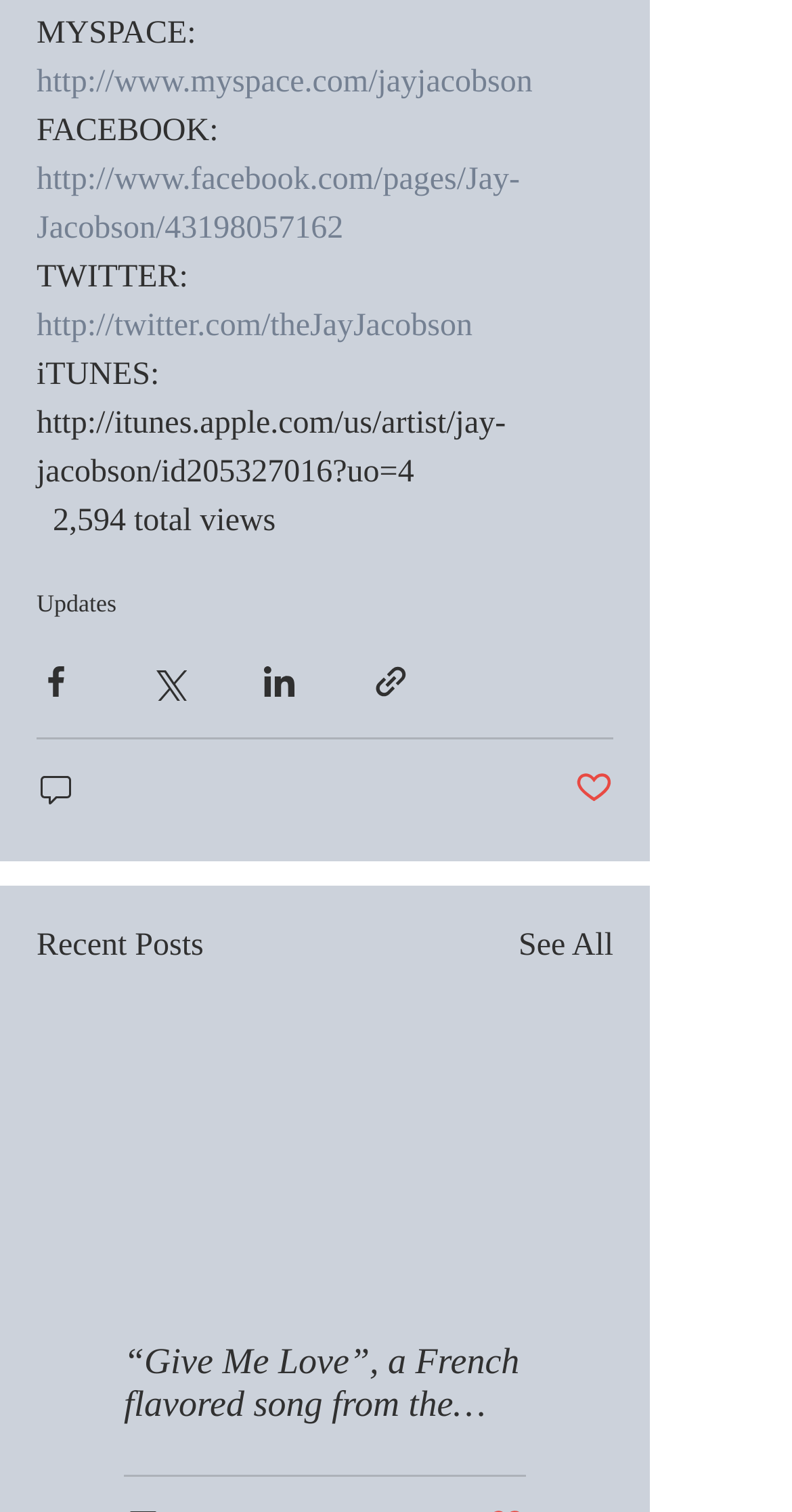Predict the bounding box coordinates of the area that should be clicked to accomplish the following instruction: "See all recent posts". The bounding box coordinates should consist of four float numbers between 0 and 1, i.e., [left, top, right, bottom].

[0.655, 0.61, 0.774, 0.642]